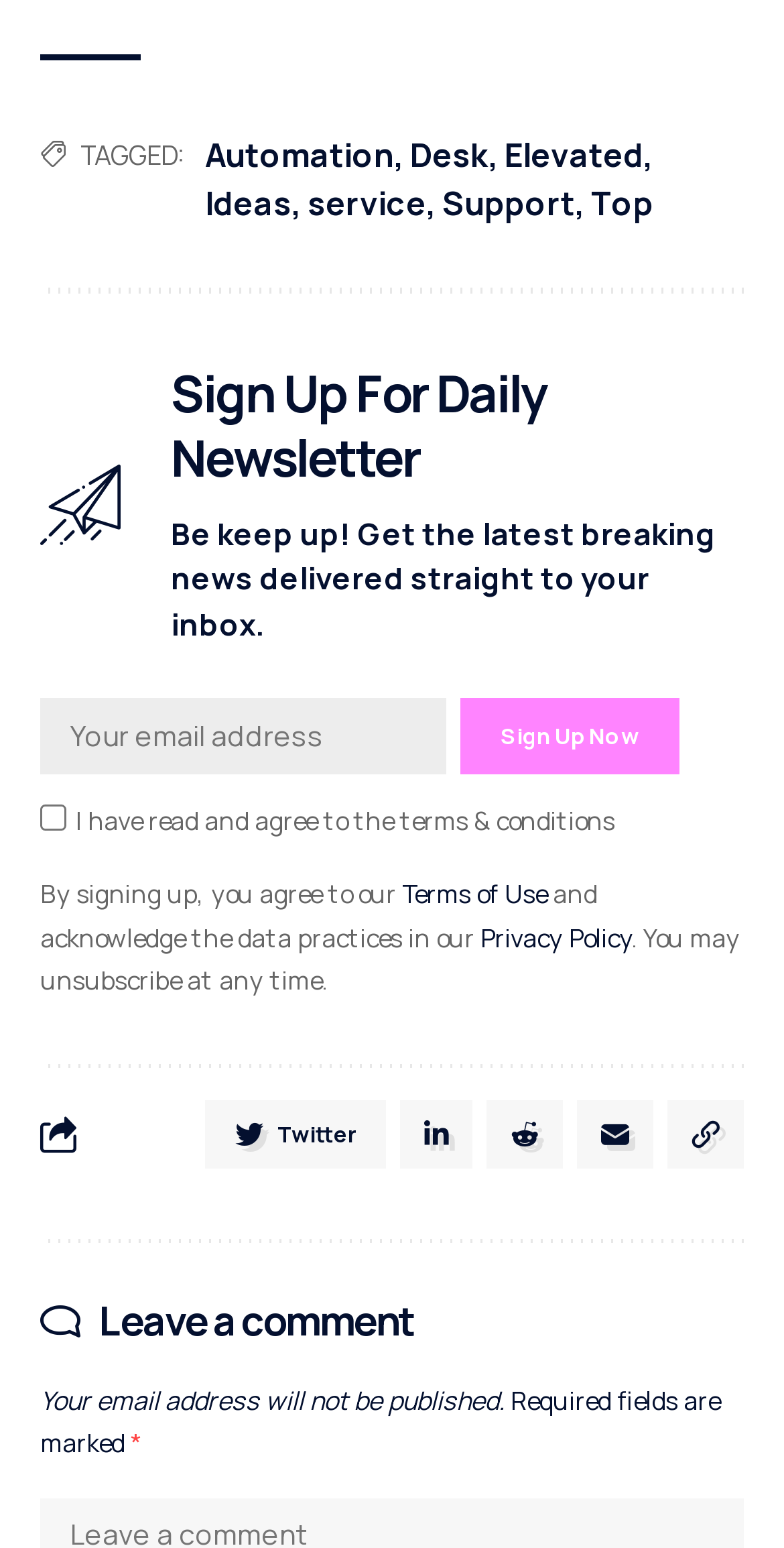Pinpoint the bounding box coordinates of the element that must be clicked to accomplish the following instruction: "Click on Sign Up Now button". The coordinates should be in the format of four float numbers between 0 and 1, i.e., [left, top, right, bottom].

[0.587, 0.451, 0.867, 0.501]